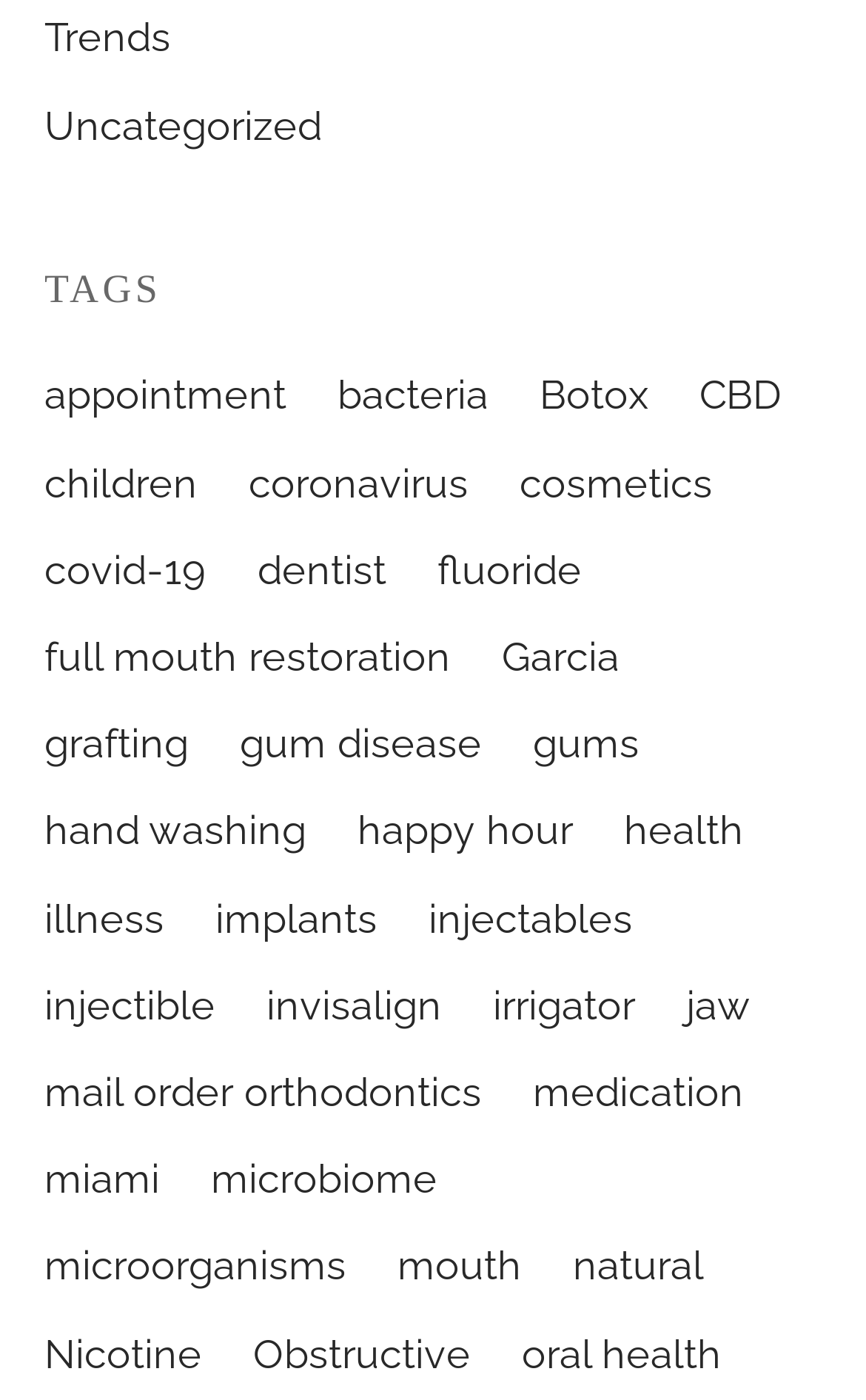What is the position of the link 'children' relative to the link 'bacteria'?
Can you offer a detailed and complete answer to this question?

By comparing the y1 and y2 coordinates of the links 'children' and 'bacteria', I found that the link 'children' has a smaller y1 value, which means it is located above the link 'bacteria'.